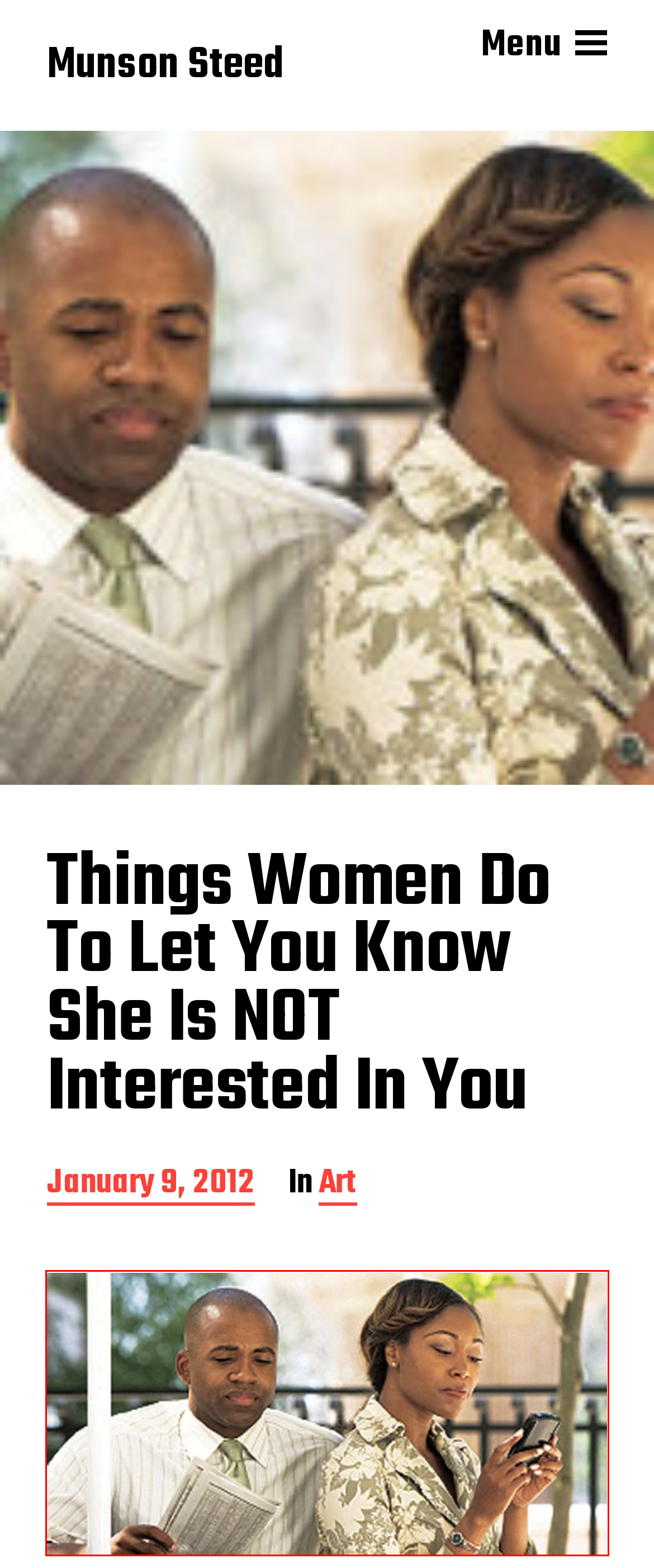A screenshot of a webpage is provided, featuring a red bounding box around a specific UI element. Identify the webpage description that most accurately reflects the new webpage after interacting with the selected element. Here are the candidates:
A. Short Stories – Munson Steed
B. New Launch of FashizBlack Magazine Out of Paris,France – Munson Steed
C. affairs – Munson Steed
D. shes-not-interested – Munson Steed
E. 5 Lies You Don’t Want To Tell In A Relationship, Don’t Do It! – Munson Steed
F. Hublot Singapore Pop-Up Store  – Munson Steed
G. she is not interested in you – Munson Steed
H. Peugeot Onyx Supercar Concept  – Munson Steed

D